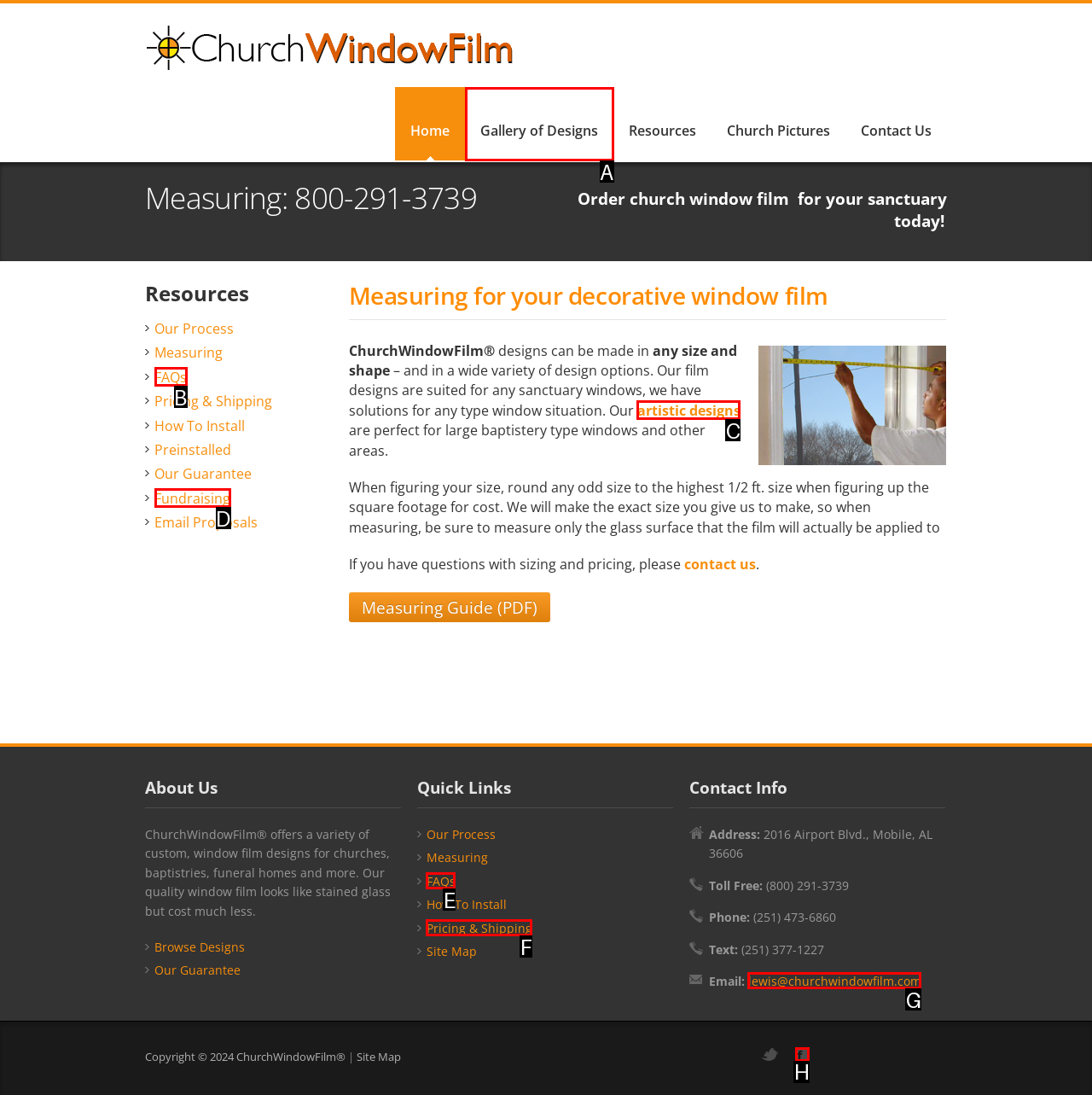Select the right option to accomplish this task: Click the PLAY button. Reply with the letter corresponding to the correct UI element.

None